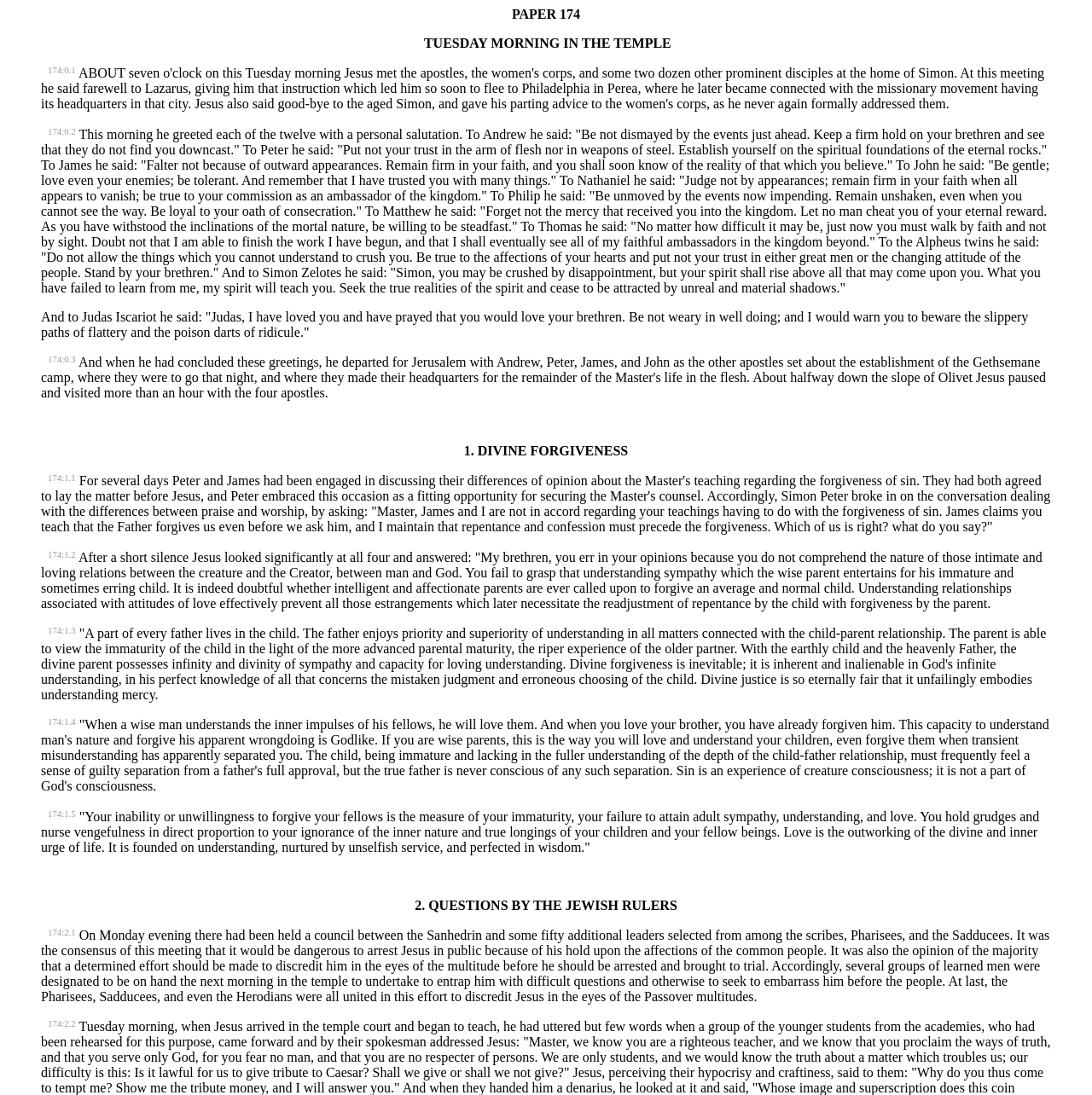What is the significance of love in the child-father relationship?
Give a thorough and detailed response to the question.

According to the webpage, Jesus explained that love is the outworking of the divine and inner urge of life, and that it is founded on understanding, nurtured by unselfish service, and perfected in wisdom. This is indicated by the StaticText element with bounding box coordinates [0.037, 0.739, 0.952, 0.78].